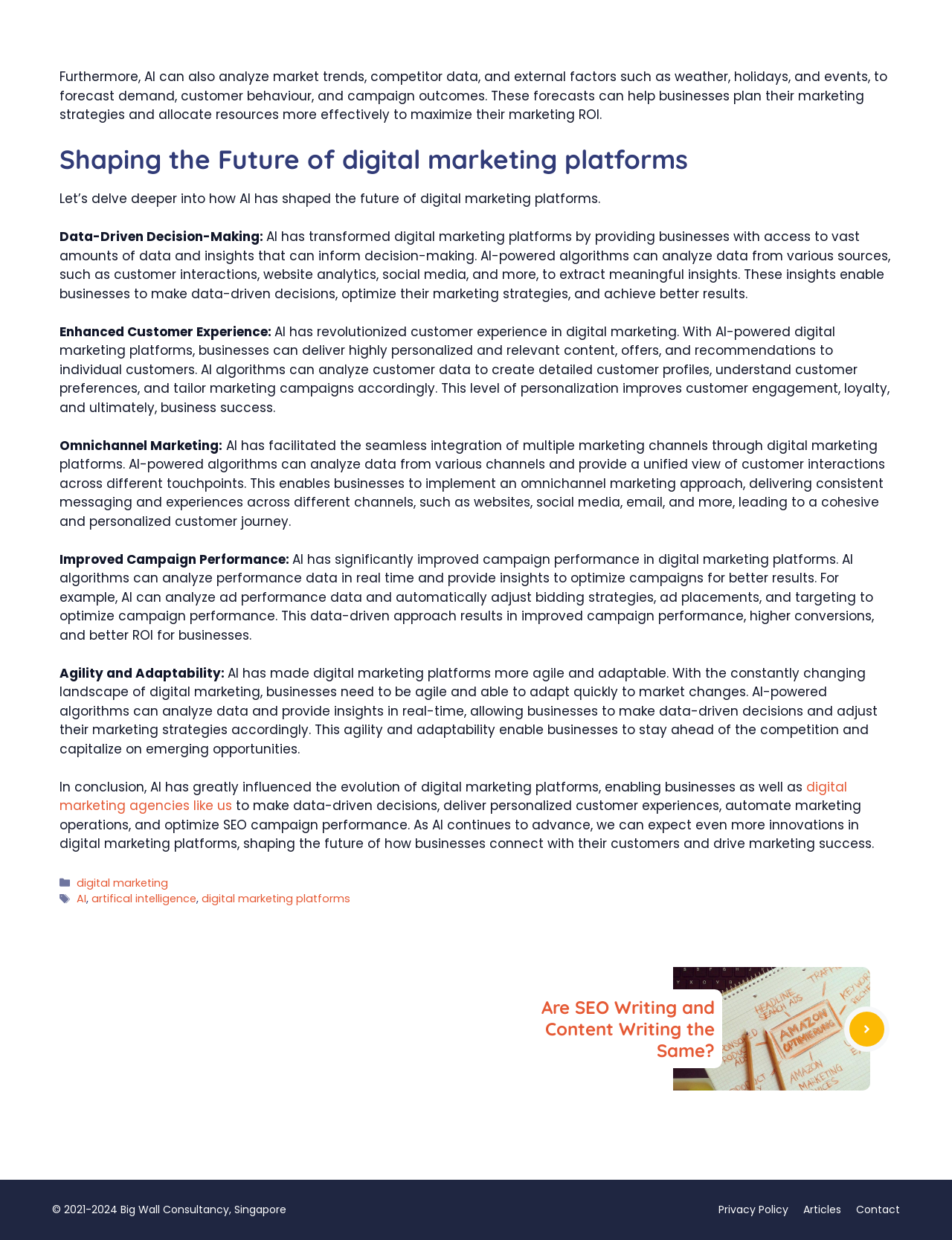Please locate the bounding box coordinates of the region I need to click to follow this instruction: "Visit the 'Privacy Policy' page".

[0.755, 0.97, 0.828, 0.982]